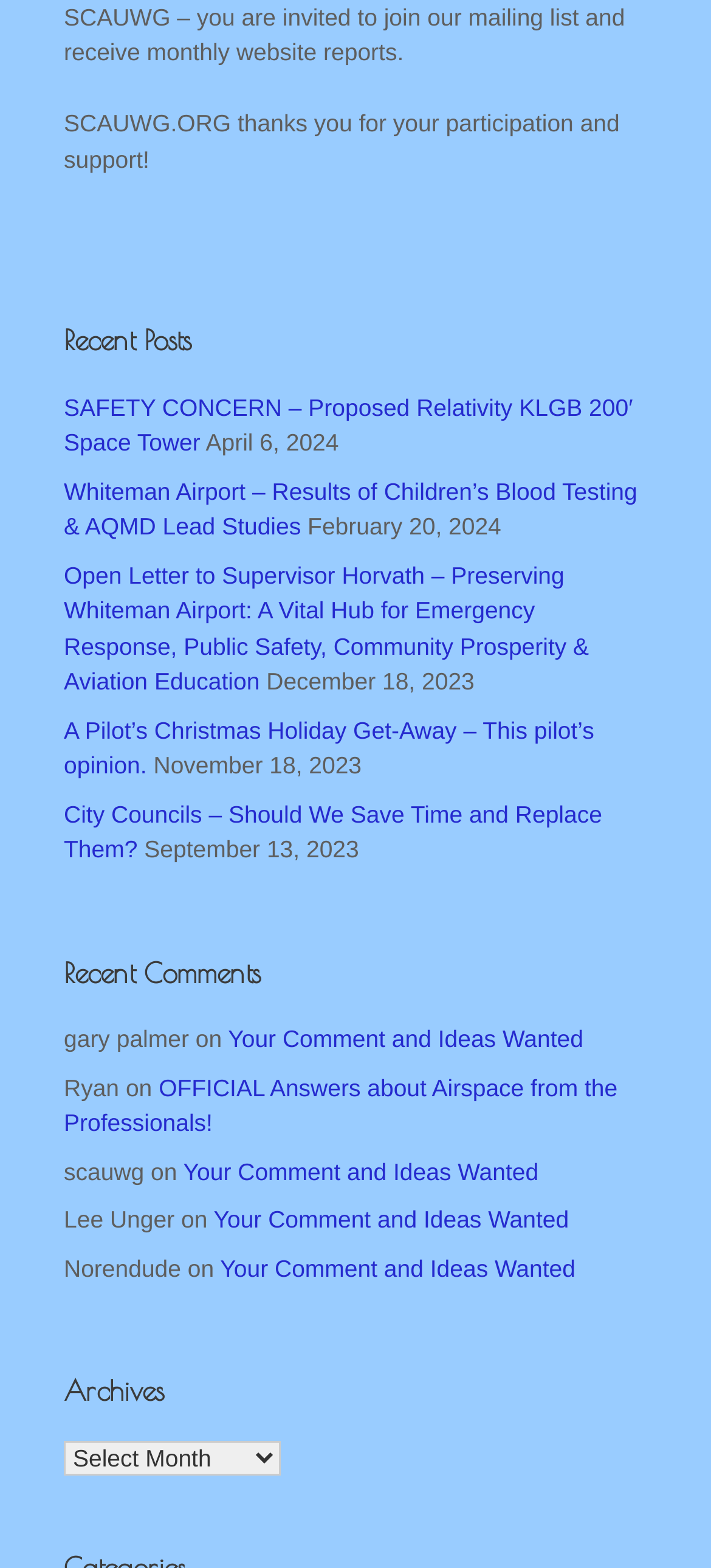Locate the bounding box coordinates of the clickable part needed for the task: "View post from Ryan".

[0.09, 0.685, 0.168, 0.702]